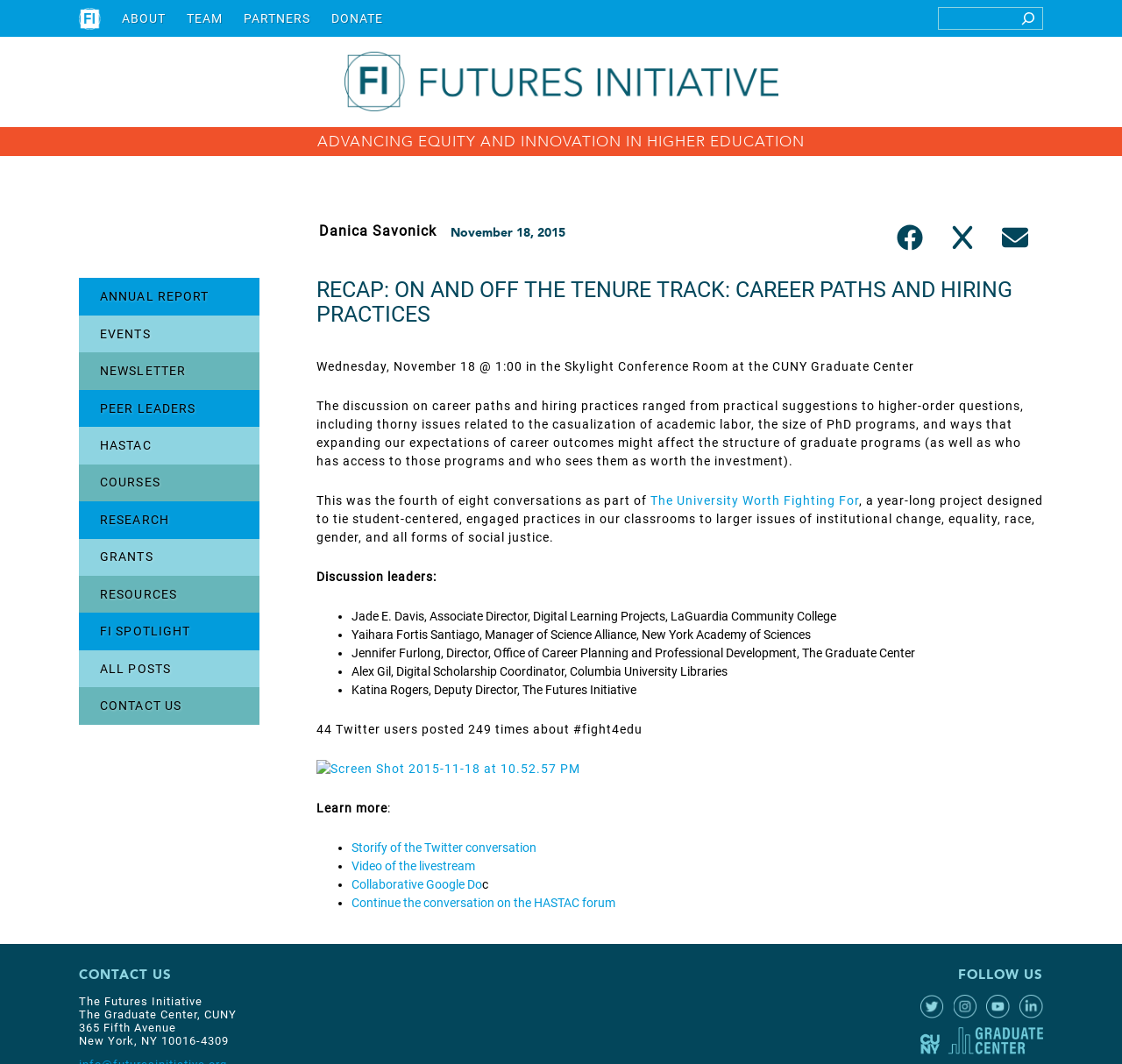Show the bounding box coordinates for the element that needs to be clicked to execute the following instruction: "Go to ABOUT page". Provide the coordinates in the form of four float numbers between 0 and 1, i.e., [left, top, right, bottom].

[0.109, 0.009, 0.148, 0.026]